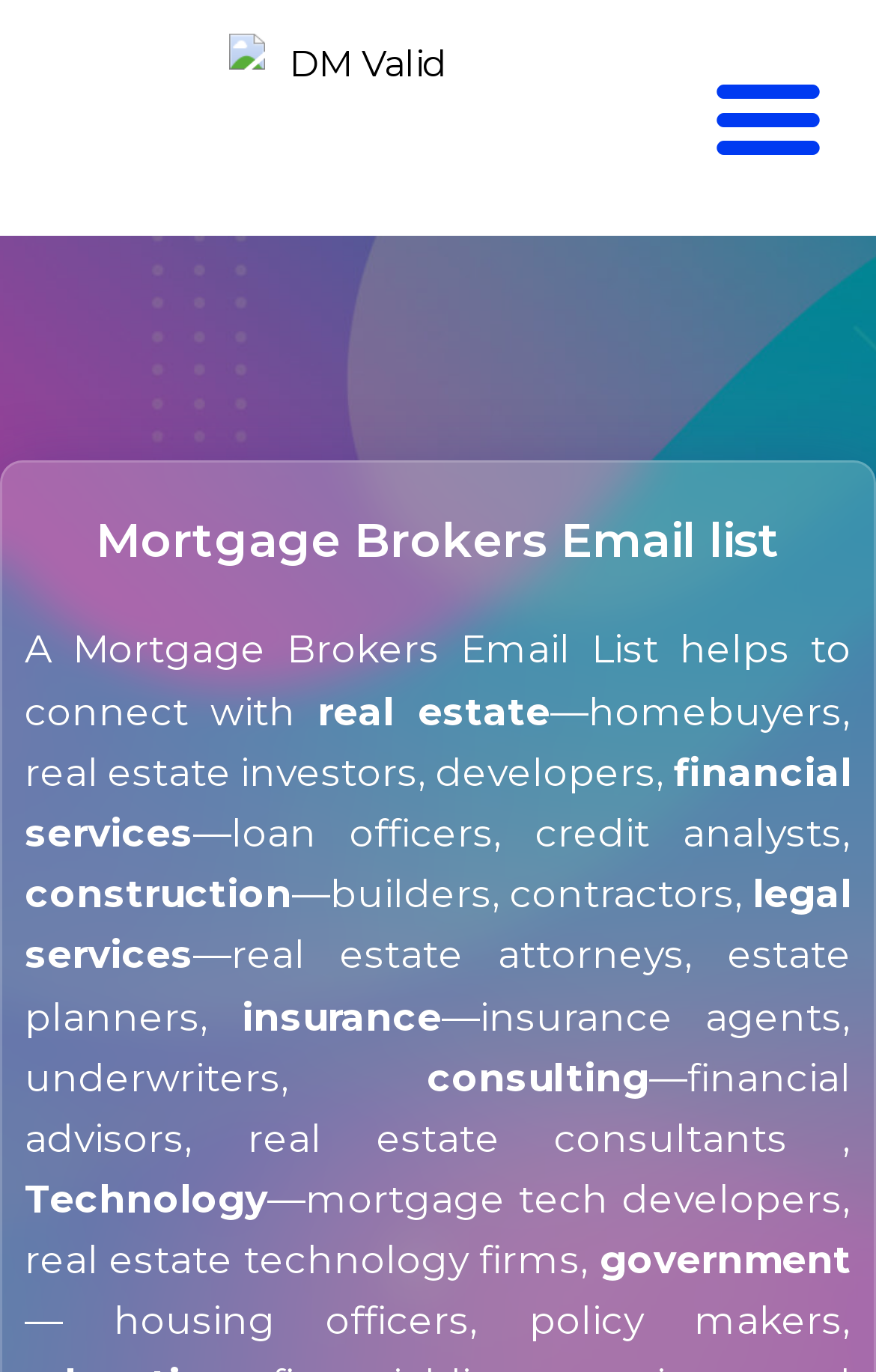Using the information from the screenshot, answer the following question thoroughly:
What industries are mentioned on this webpage?

The webpage mentions various industries that are related to mortgage brokers, including finance, real estate, technology, construction, legal services, insurance, consulting, and government. These industries are mentioned as sectors where mortgage brokers can be connected through the email list.